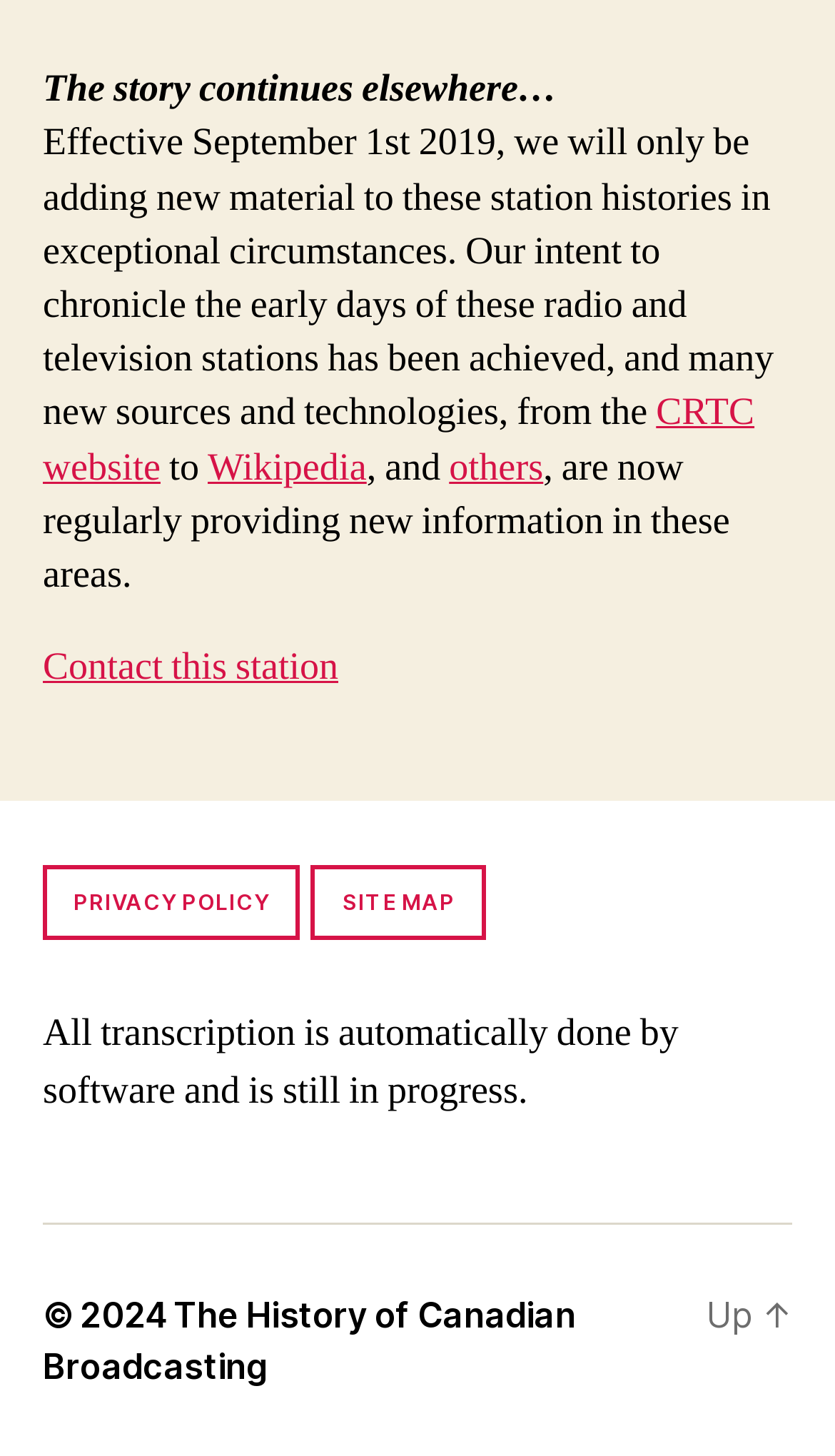Specify the bounding box coordinates of the element's area that should be clicked to execute the given instruction: "Enter email address". The coordinates should be four float numbers between 0 and 1, i.e., [left, top, right, bottom].

None